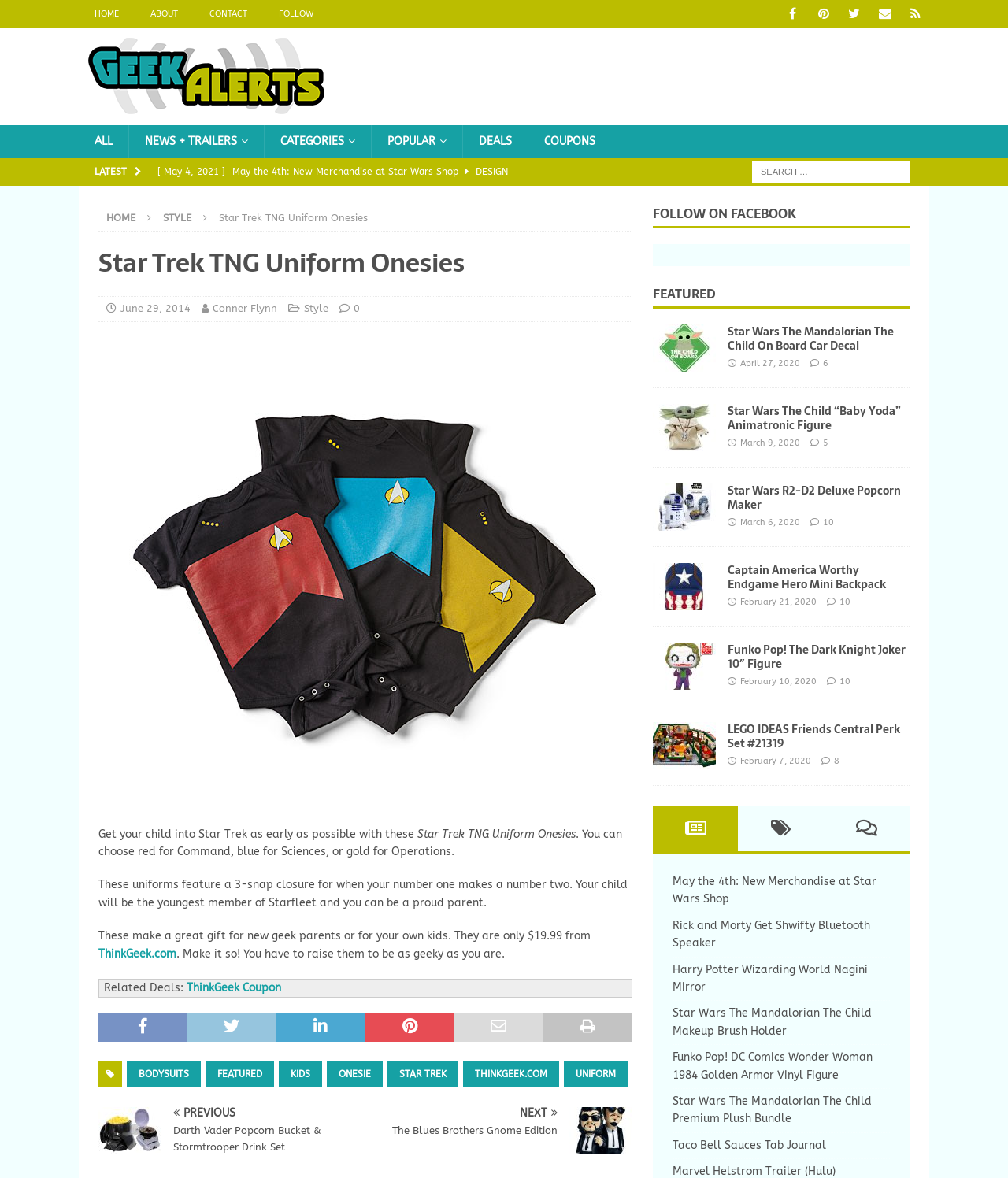Determine the bounding box coordinates for the area you should click to complete the following instruction: "Read the article about Star Trek TNG Uniform Onesies".

[0.098, 0.21, 0.627, 0.926]